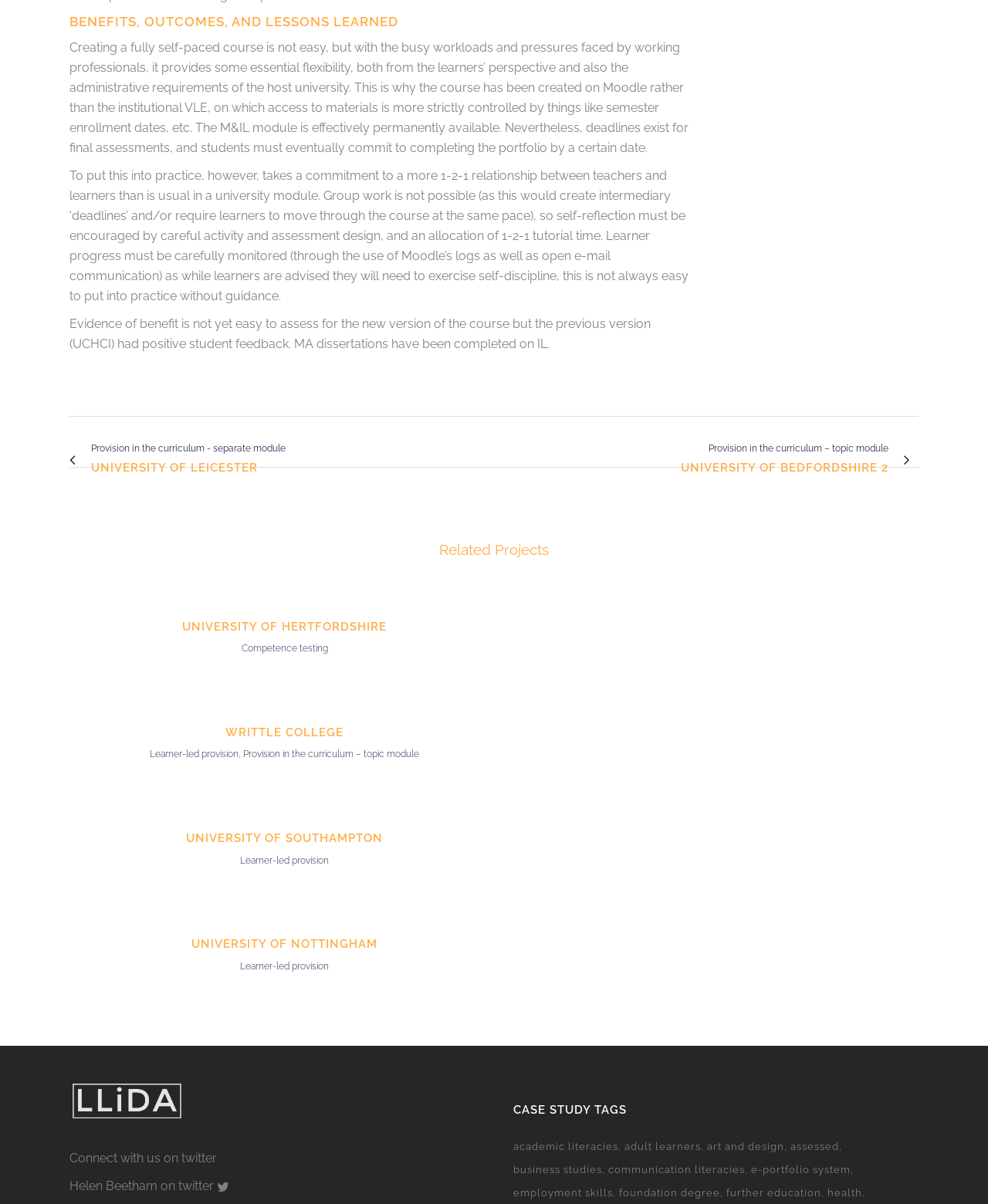What is the topic of the article?
Please respond to the question thoroughly and include all relevant details.

I read the content of the webpage and found that the main topic is about the benefits, outcomes, and lessons learned from creating a fully self-paced course. The article discusses the flexibility and self-discipline required for such a course and how it can be achieved.